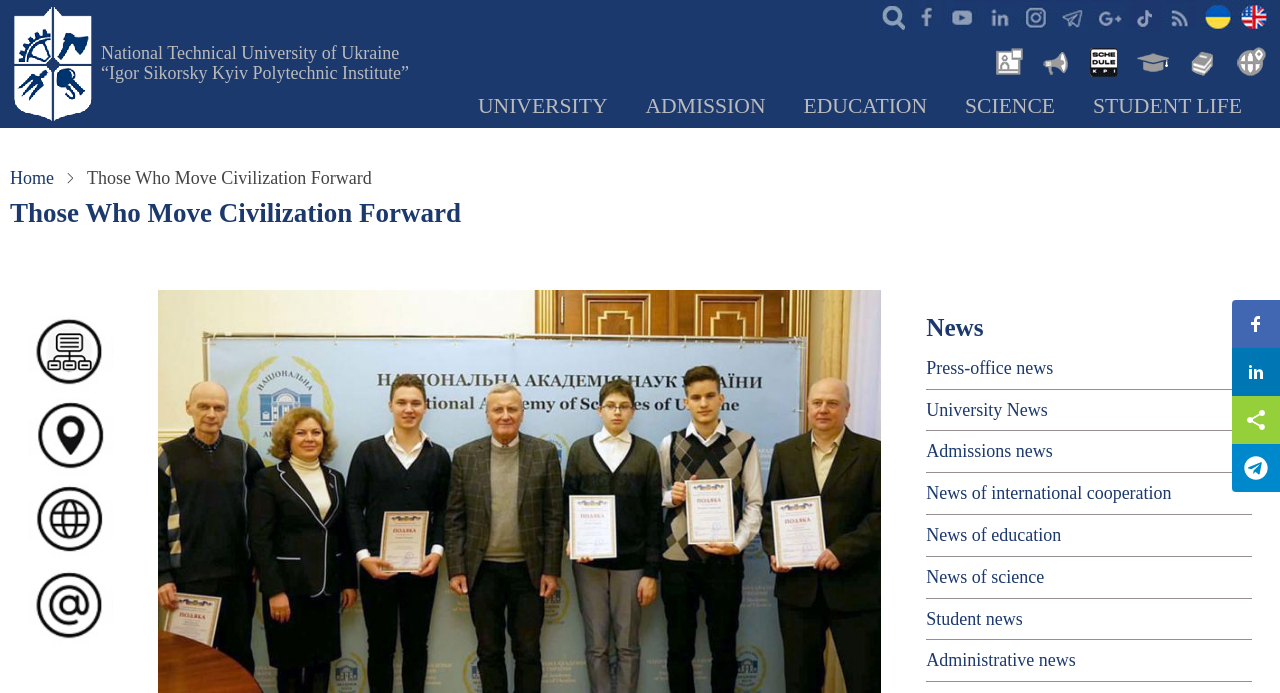What is the category of news listed under 'News'?
From the screenshot, provide a brief answer in one word or phrase.

7 categories